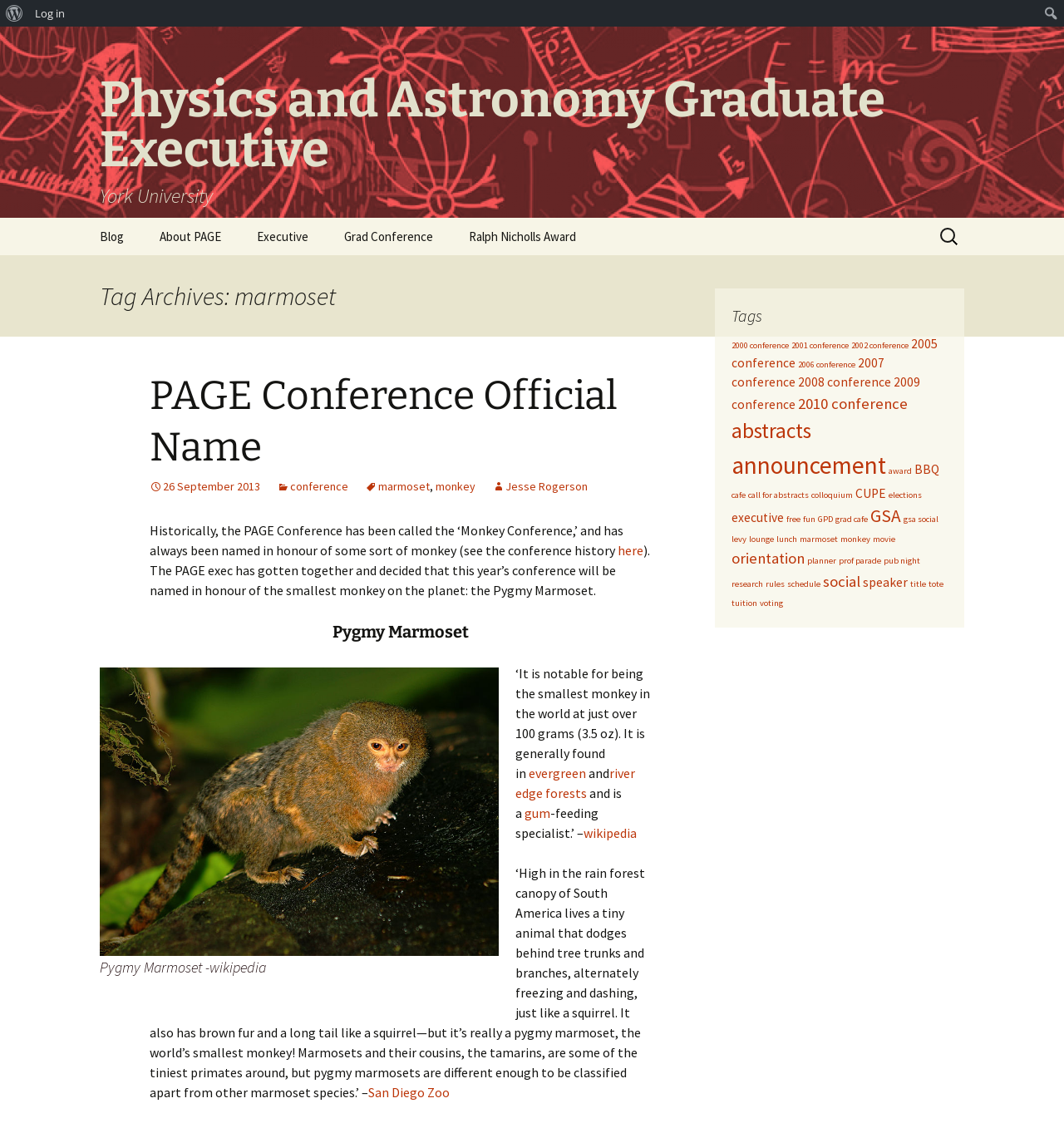Carefully examine the image and provide an in-depth answer to the question: What is the theme of the conference?

The answer can be found in the paragraph that explains the theme of the conference, which is named after the Pygmy Marmoset, the smallest monkey in the world.